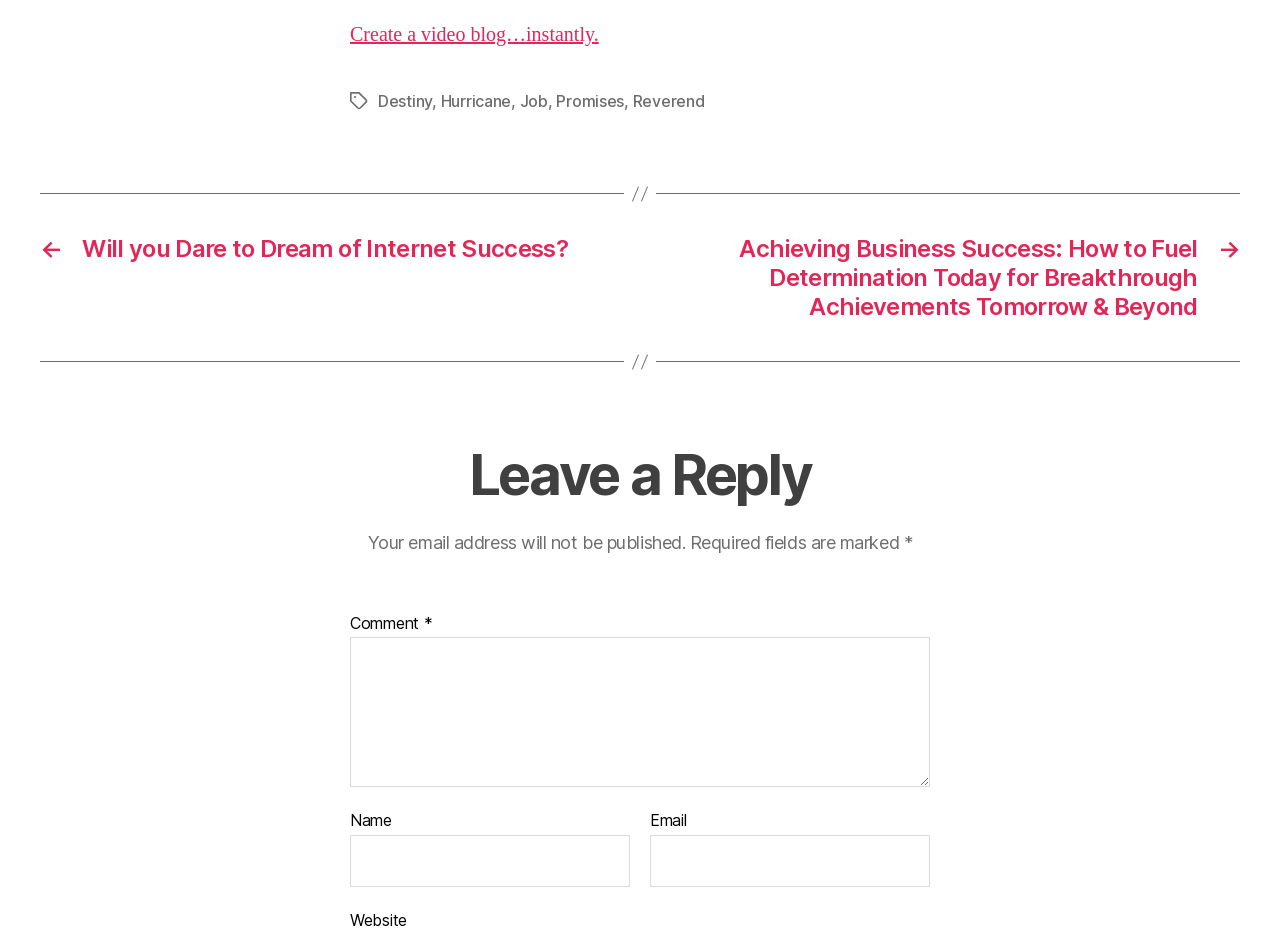What is the label of the first textbox?
Please respond to the question thoroughly and include all relevant details.

The first textbox is labeled as 'Comment' which is located at the middle of the page with a bounding box coordinate of [0.273, 0.683, 0.727, 0.844].